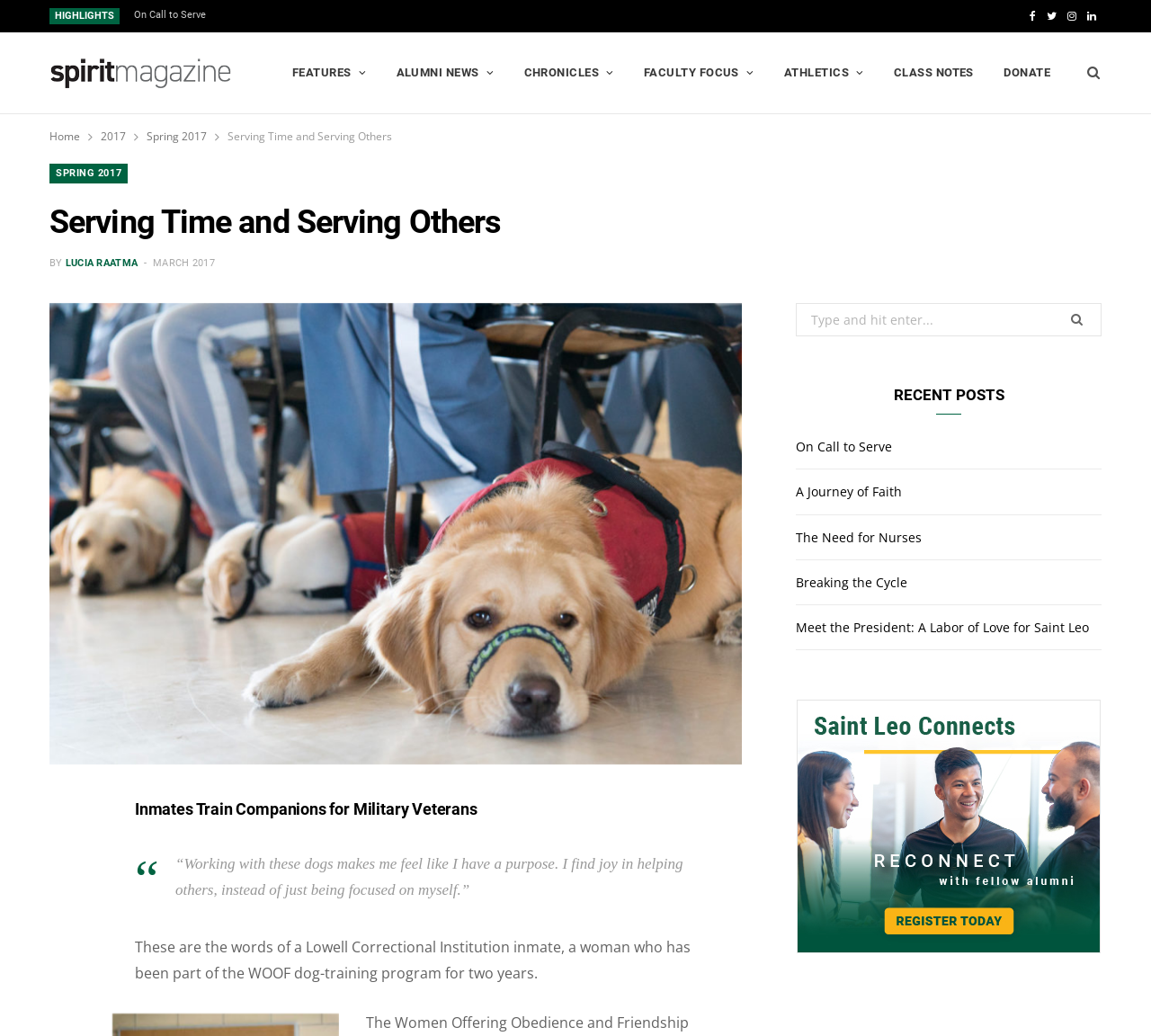Provide your answer in one word or a succinct phrase for the question: 
What is the name of the magazine?

Spirit Magazine